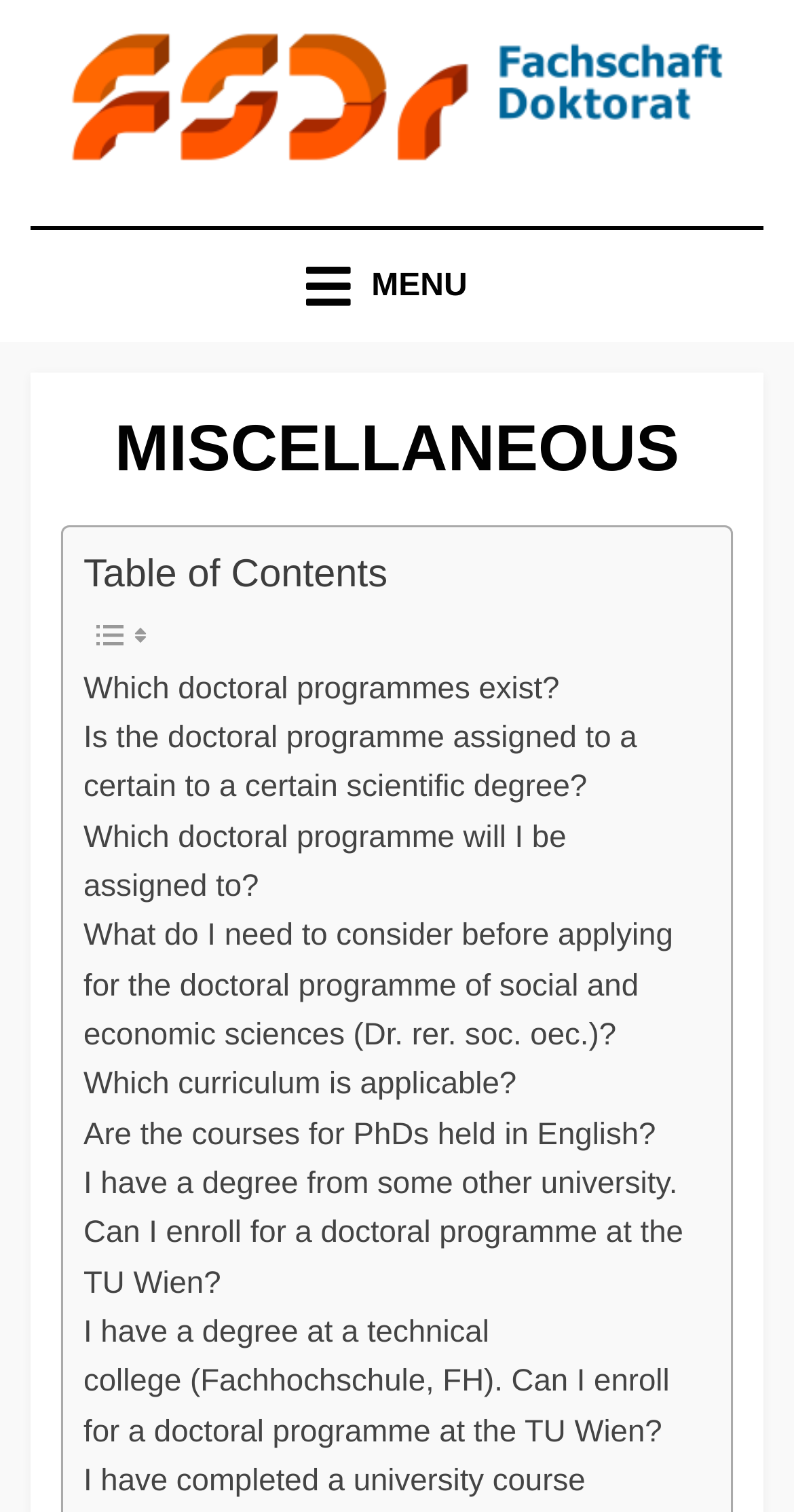What is the text of the second link?
Provide a detailed answer to the question, using the image to inform your response.

The text of the second link can be found by looking at the link element with the text 'Which doctoral programmes exist?' which is a child of the HeaderAsNonLandmark element.